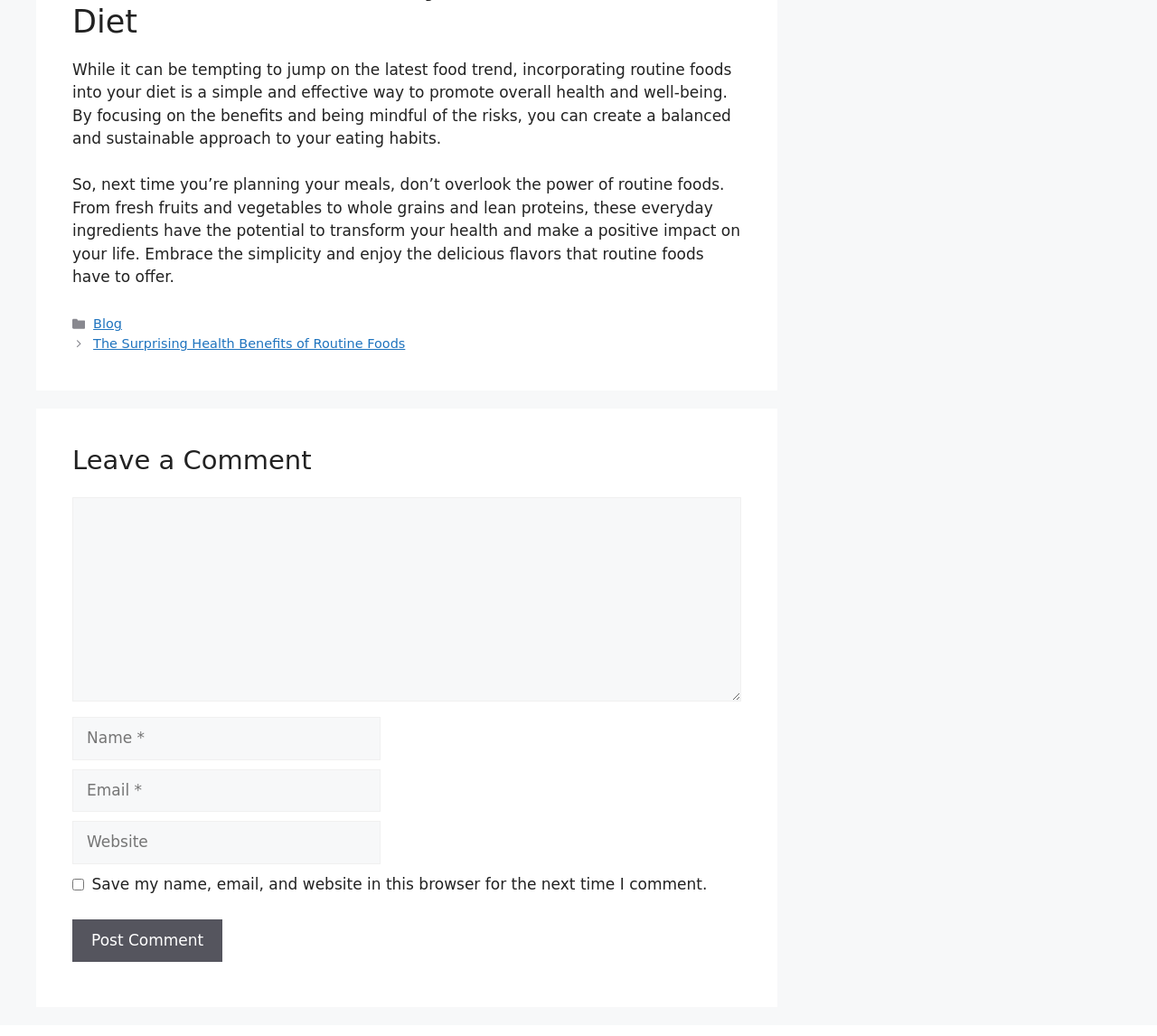Provide the bounding box coordinates for the specified HTML element described in this description: "parent_node: Comment name="url" placeholder="Website"". The coordinates should be four float numbers ranging from 0 to 1, in the format [left, top, right, bottom].

[0.062, 0.792, 0.329, 0.834]